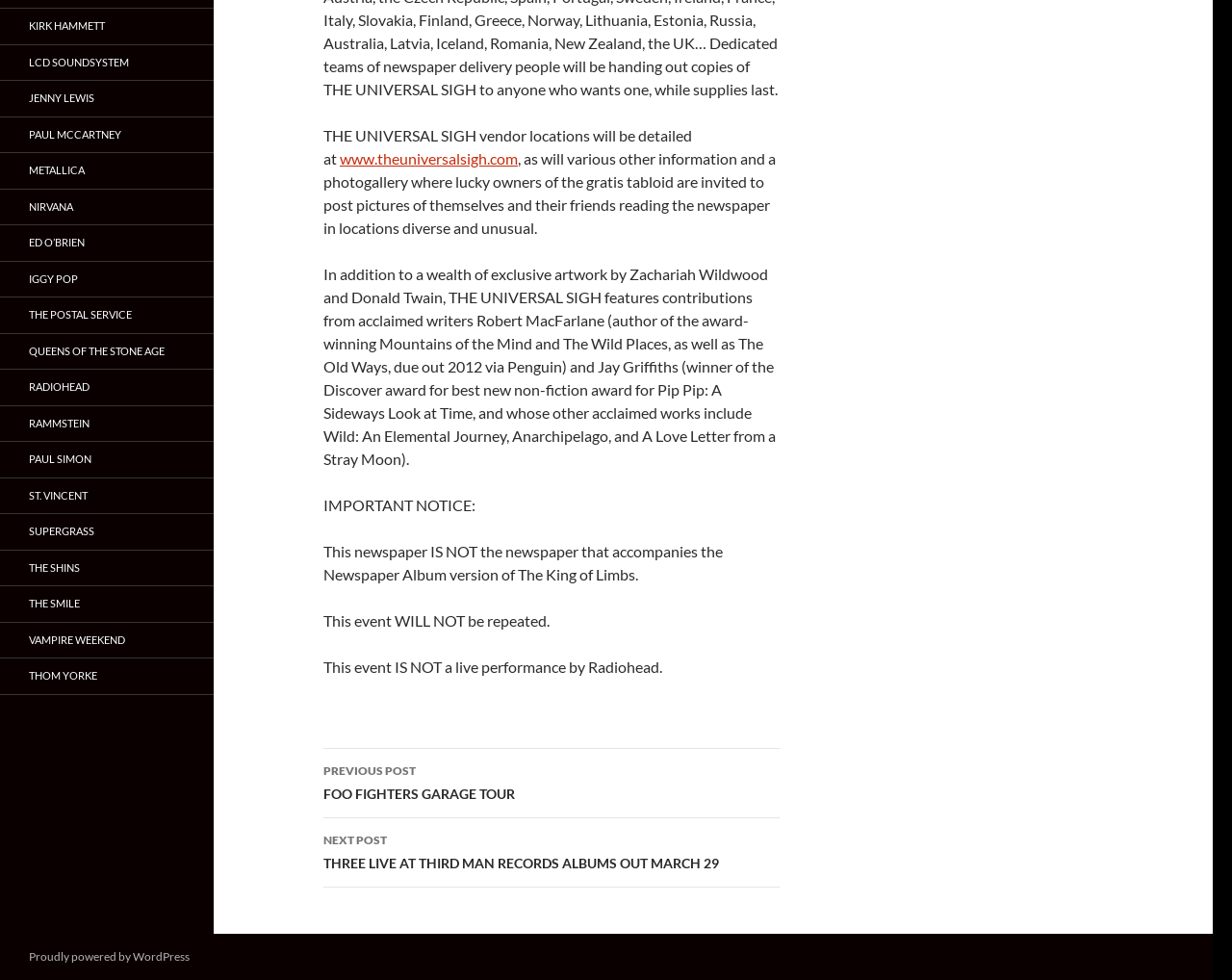Determine the bounding box for the UI element as described: "Sewer and Drain". The coordinates should be represented as four float numbers between 0 and 1, formatted as [left, top, right, bottom].

None